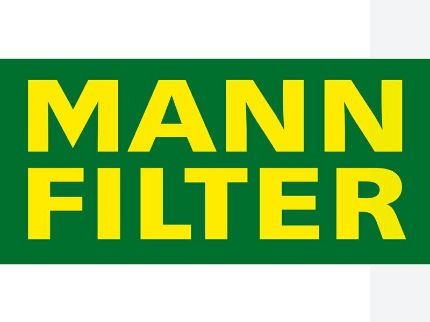What is the brand's commitment reflected in the logo?
Please use the visual content to give a single word or phrase answer.

Quality and innovation